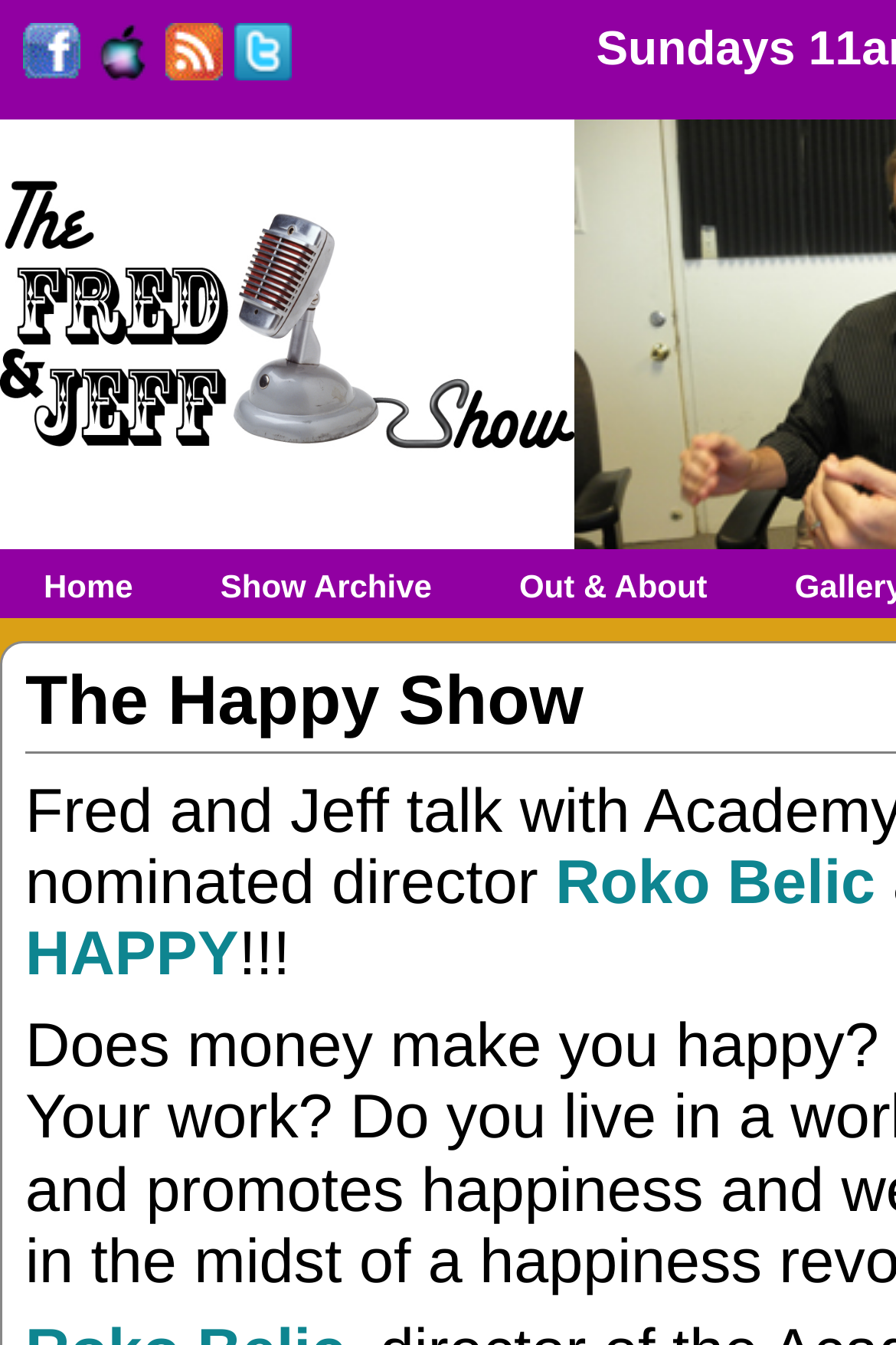Could you locate the bounding box coordinates for the section that should be clicked to accomplish this task: "Visit Roko Belic page".

[0.62, 0.631, 0.977, 0.682]